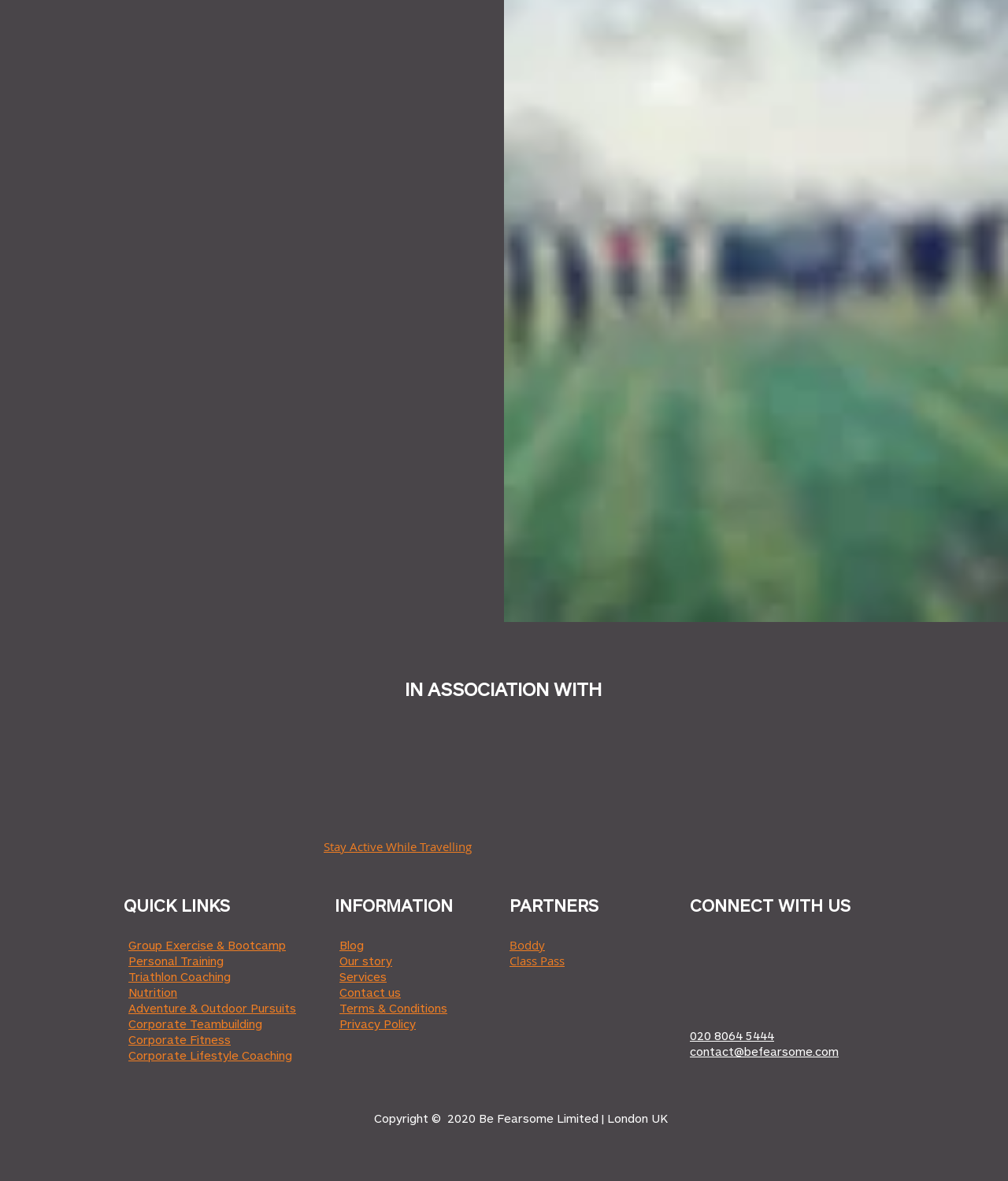What is the name of the company associated with ClassPass?
Please use the image to provide a one-word or short phrase answer.

Be Fearsome